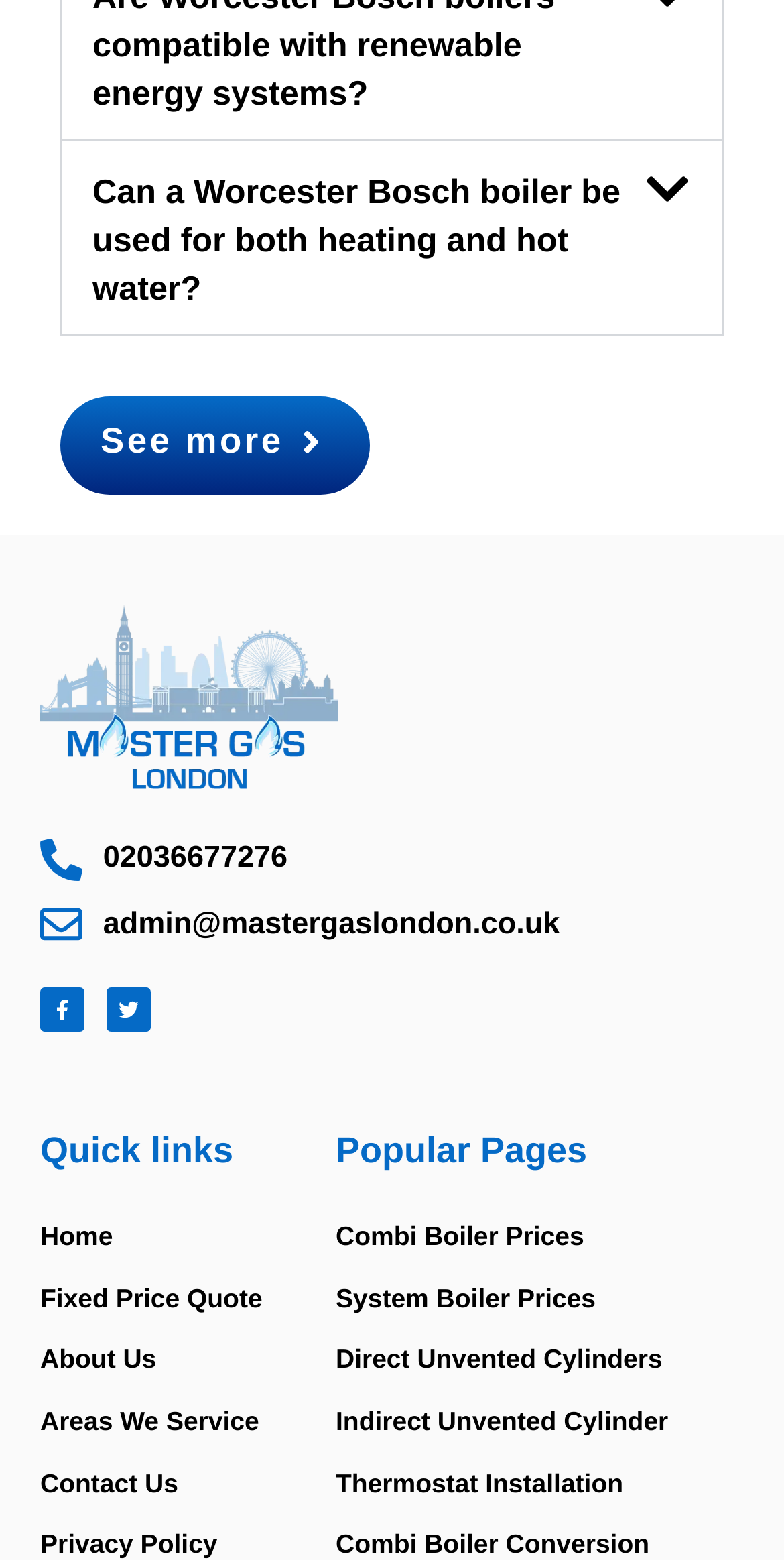Identify the bounding box coordinates for the element you need to click to achieve the following task: "Search for something". The coordinates must be four float values ranging from 0 to 1, formatted as [left, top, right, bottom].

None